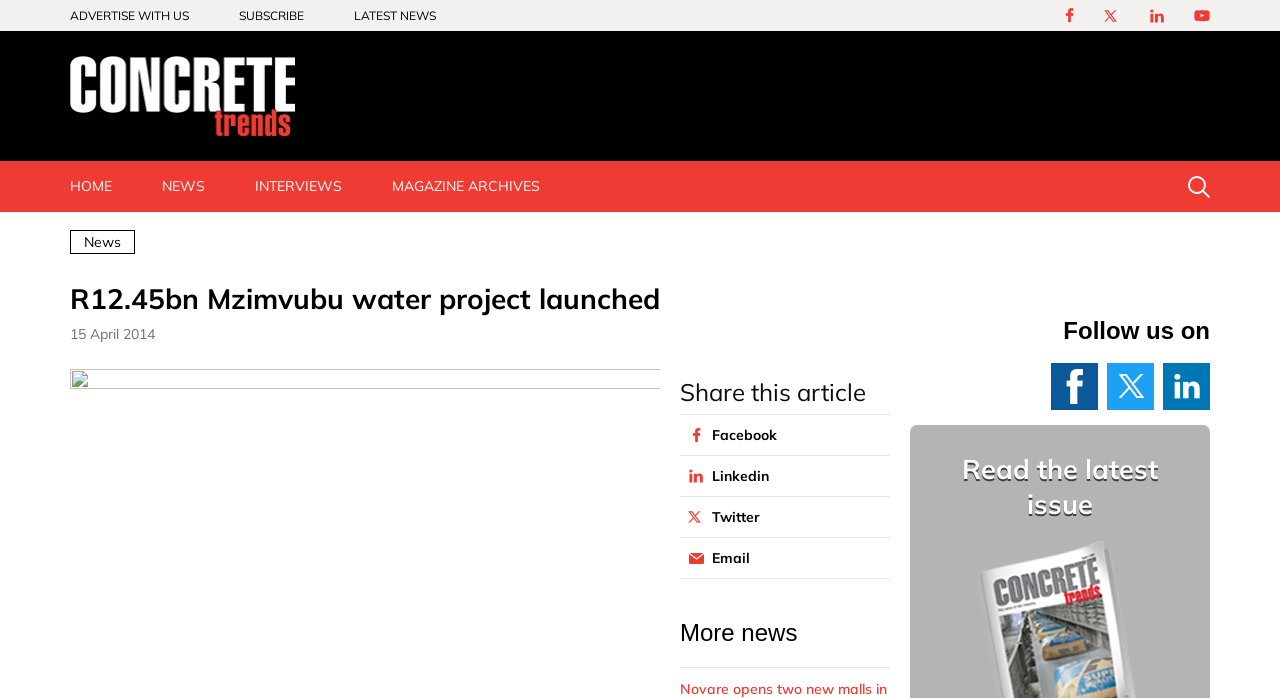Determine the main text heading of the webpage and provide its content.

R12.45bn Mzimvubu water project launched